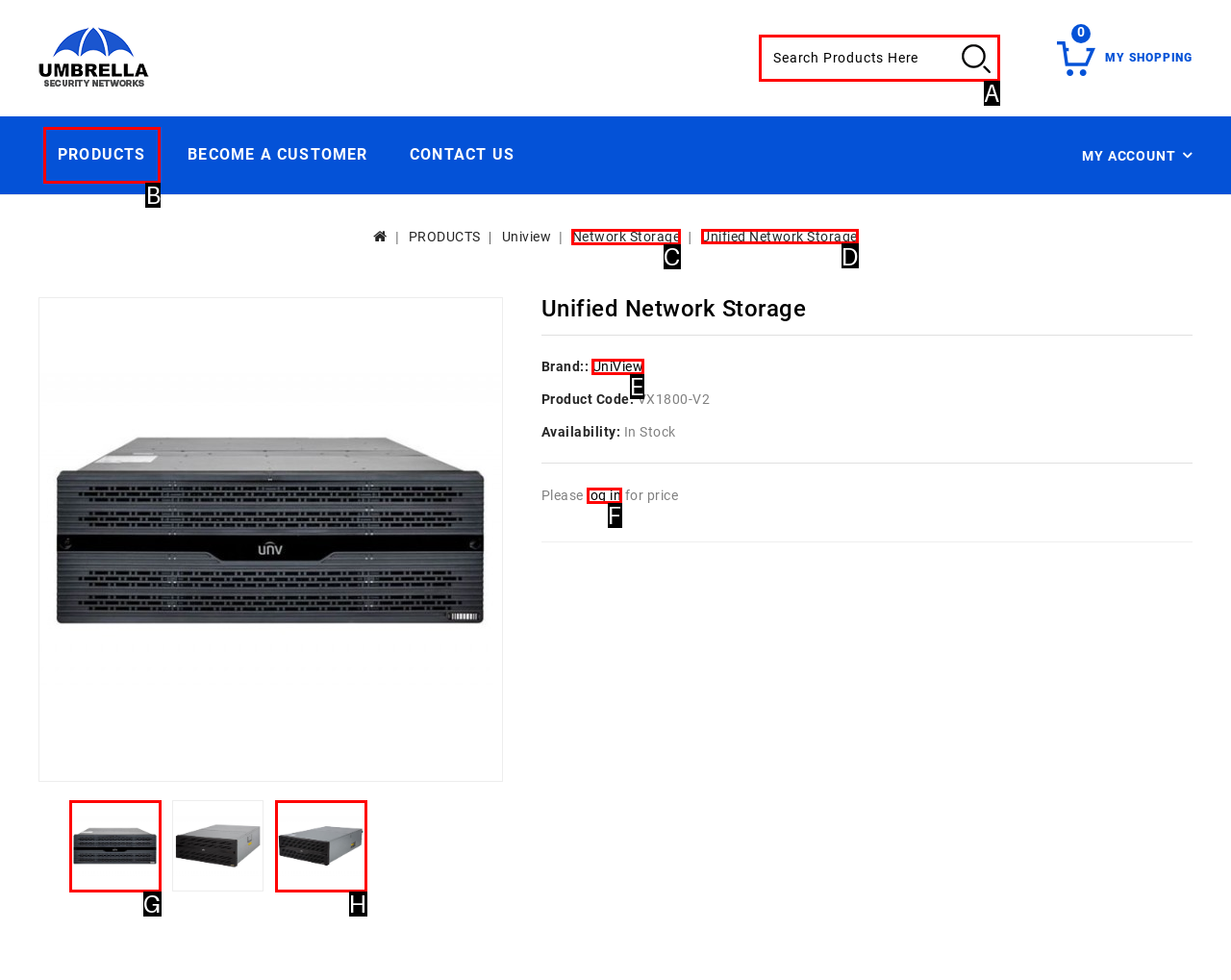Determine which HTML element to click for this task: Click on Unified Network Storage Provide the letter of the selected choice.

D